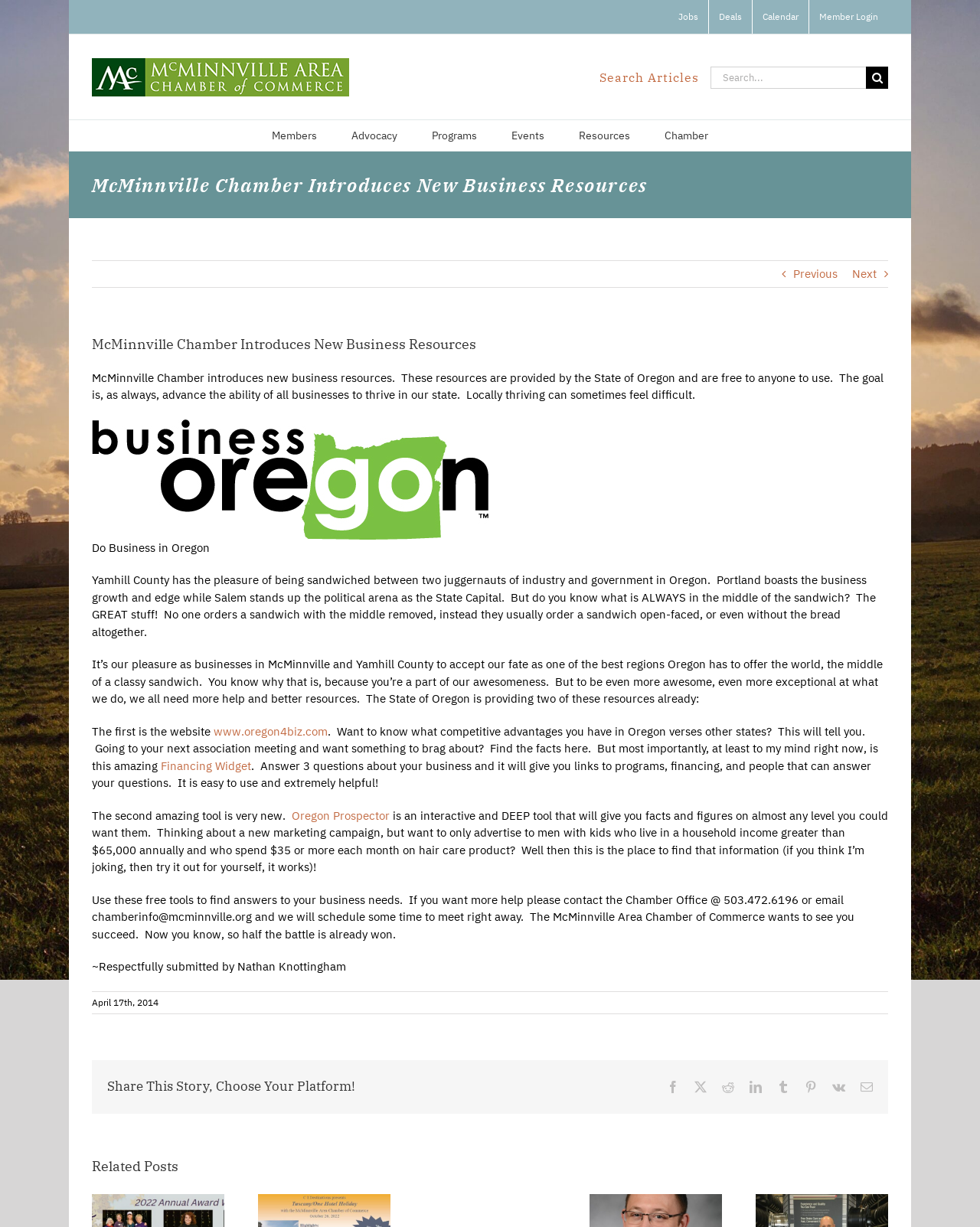Provide a one-word or brief phrase answer to the question:
What is the phone number to contact the Chamber Office?

503.472.6196